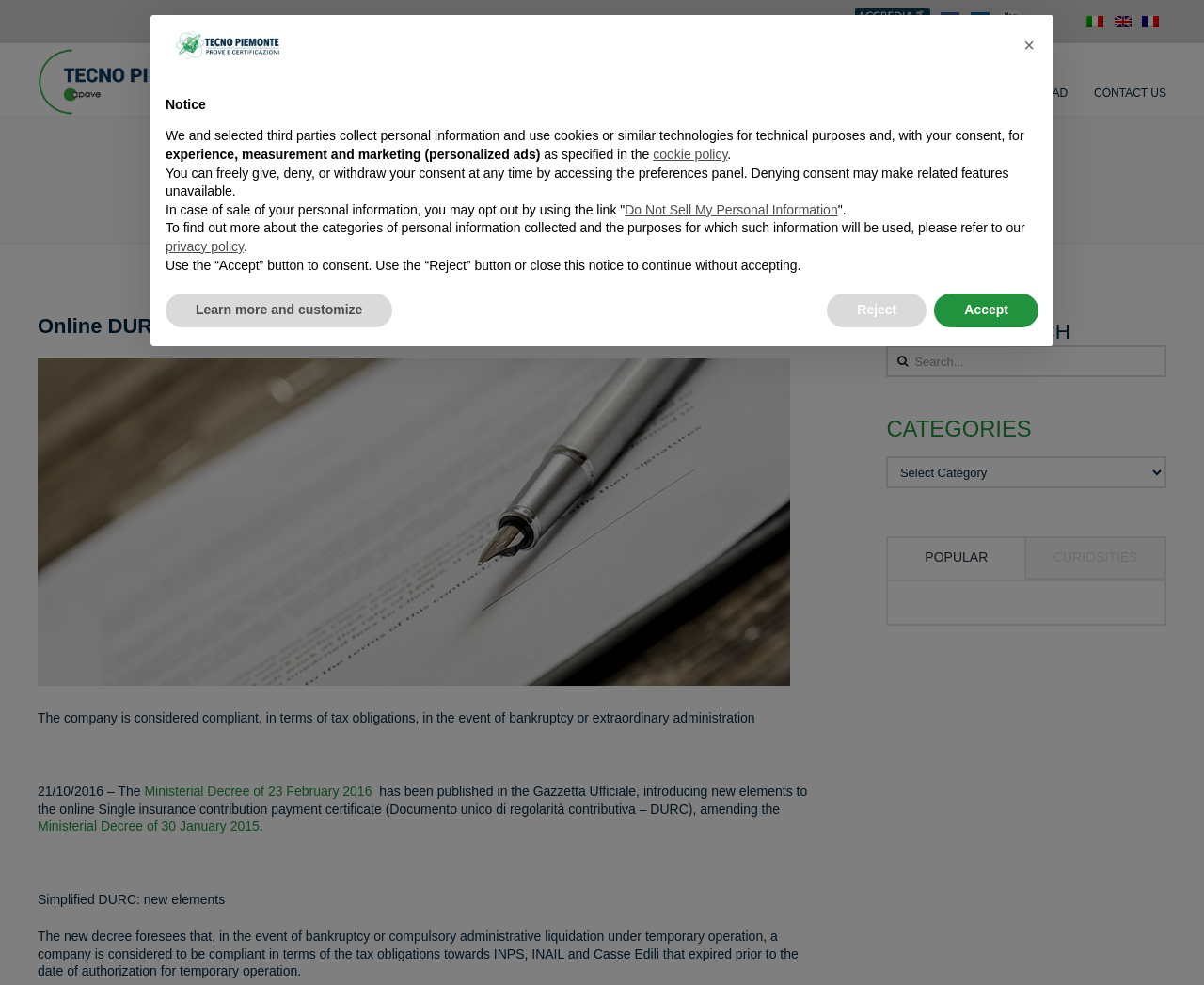Is there a search function on the webpage?
Using the image, provide a concise answer in one word or a short phrase.

Yes